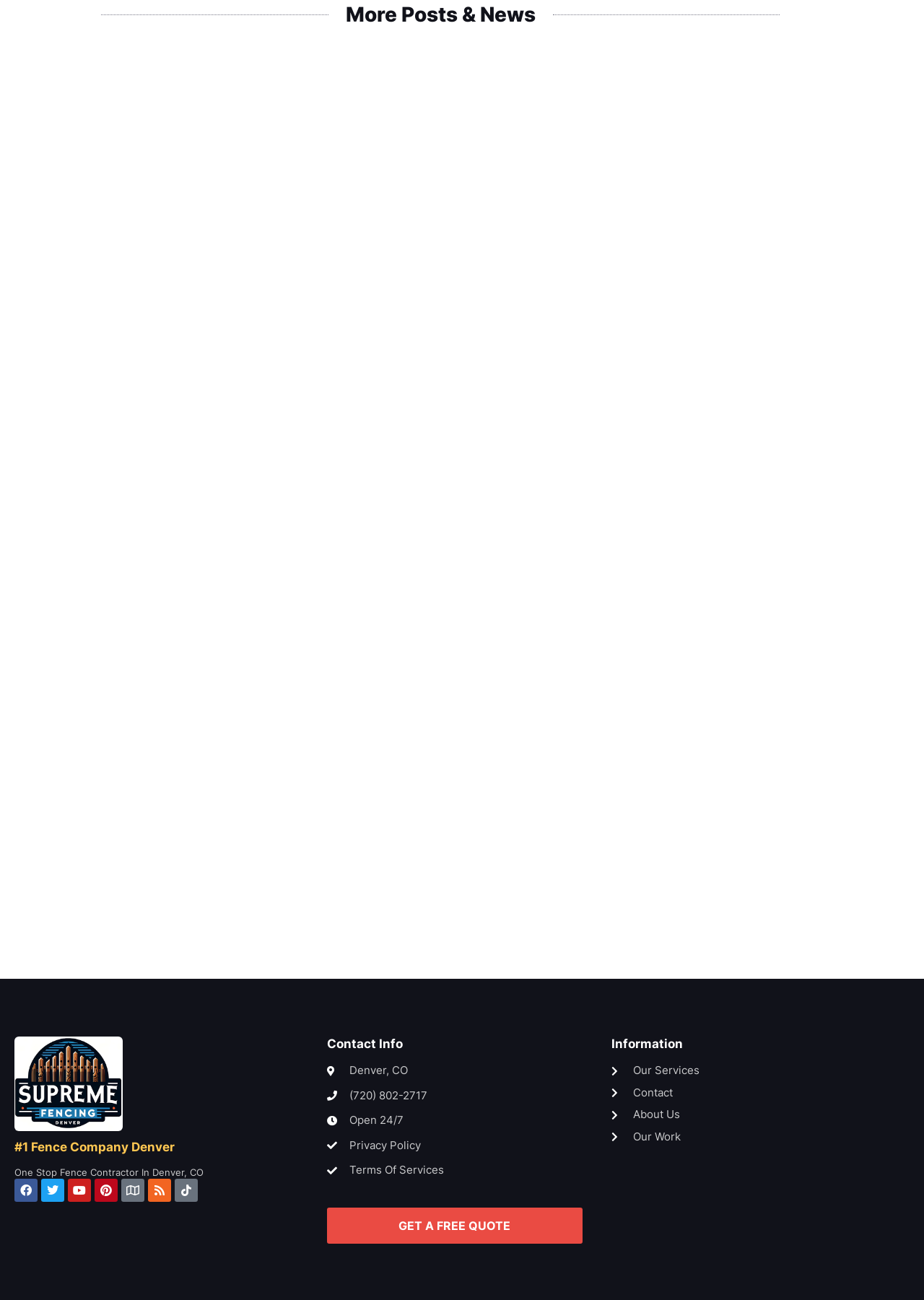What is the company's location?
Use the information from the screenshot to give a comprehensive response to the question.

The company's location can be found in the static text 'Denver, CO' under the 'Contact Info' heading.